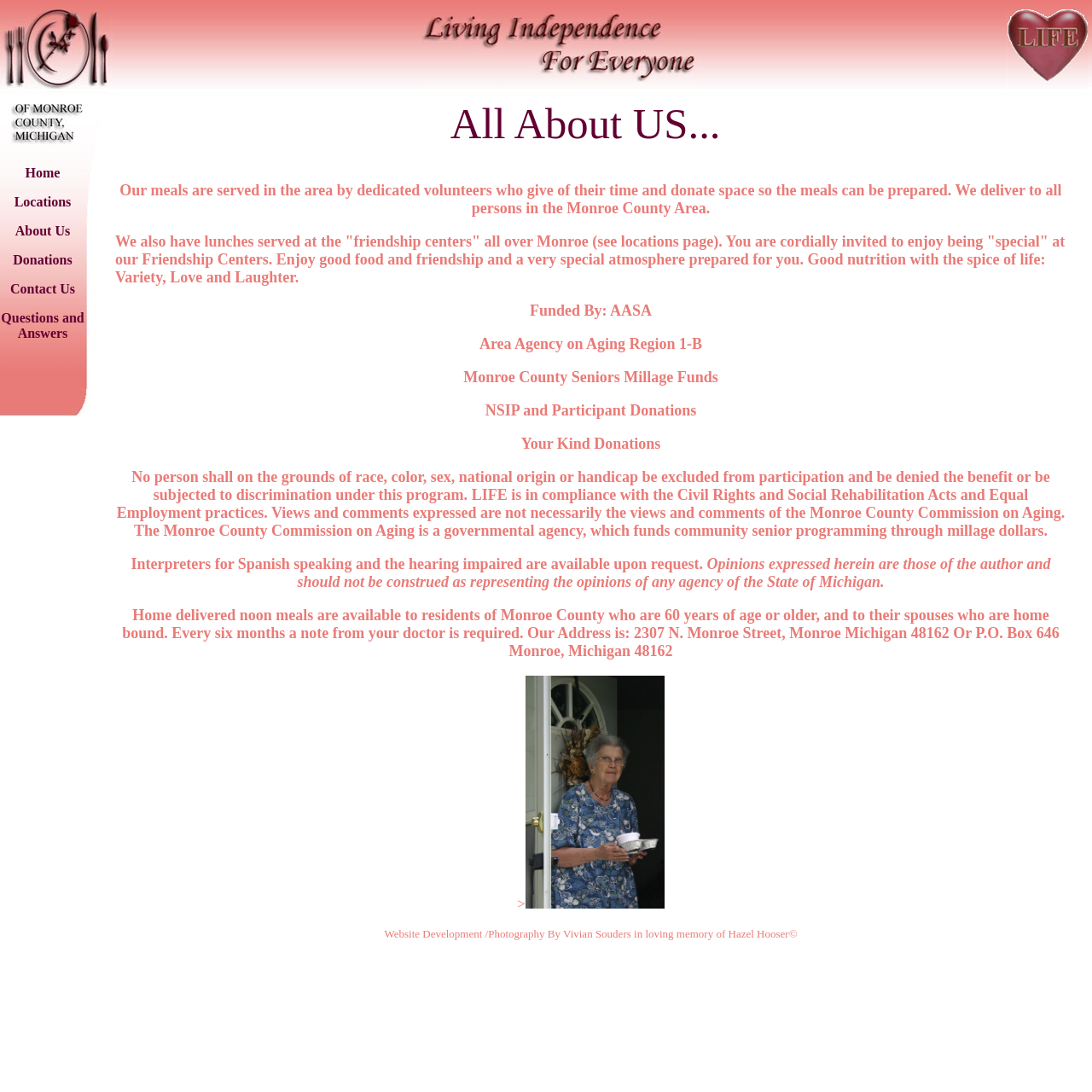Give a detailed explanation of the elements present on the webpage.

The webpage is about LIFE (Living Independence For Everyone), an organization that provides meals and services to seniors in Monroe County. 

At the top of the page, there are two images, one on the left and one on the right, which are likely logos or banners. Below these images, there is a navigation menu with five links: "Home", "Locations", "About Us", "Donations", and "Contact Us", followed by a "Questions and Answers" link. These links are aligned to the left side of the page.

The main content of the page is a long paragraph that describes the organization's mission, services, and funding sources. The text is divided into sections, with a heading "All About US..." at the top. The content explains that LIFE provides meals to seniors in Monroe County, delivered by volunteers, and also serves lunches at "friendship centers" throughout the county. The organization is funded by various sources, including the Area Agency on Aging and participant donations. The text also mentions the organization's compliance with civil rights and social rehabilitation acts.

At the bottom of the page, there is another image, which is likely a photo or a graphic related to the organization's services. The webpage also displays the organization's address, both physical and postal, and a note about the website development and photography credits.